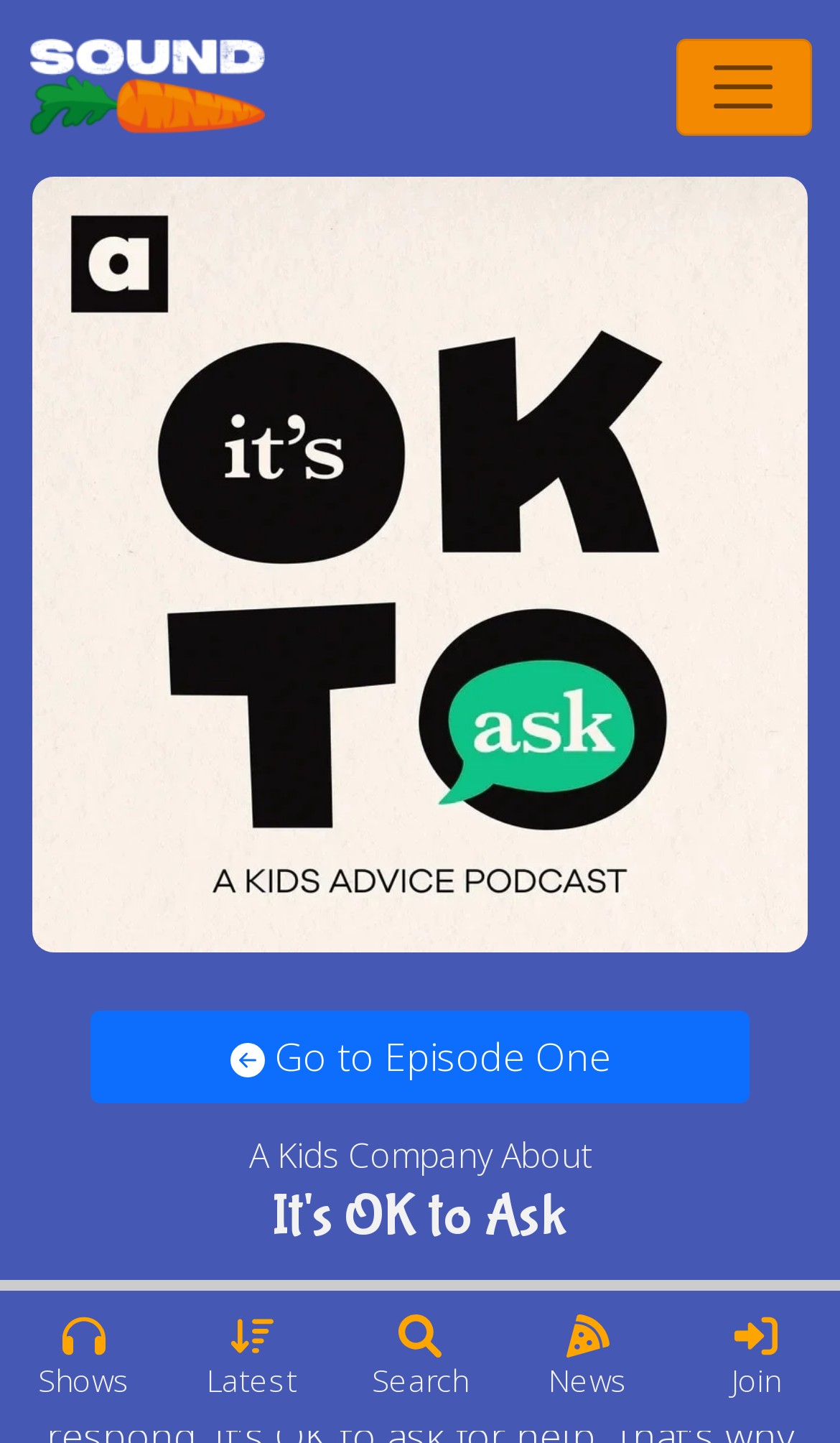Find the bounding box of the web element that fits this description: "aria-label="Toggle navigation"".

[0.804, 0.027, 0.965, 0.094]